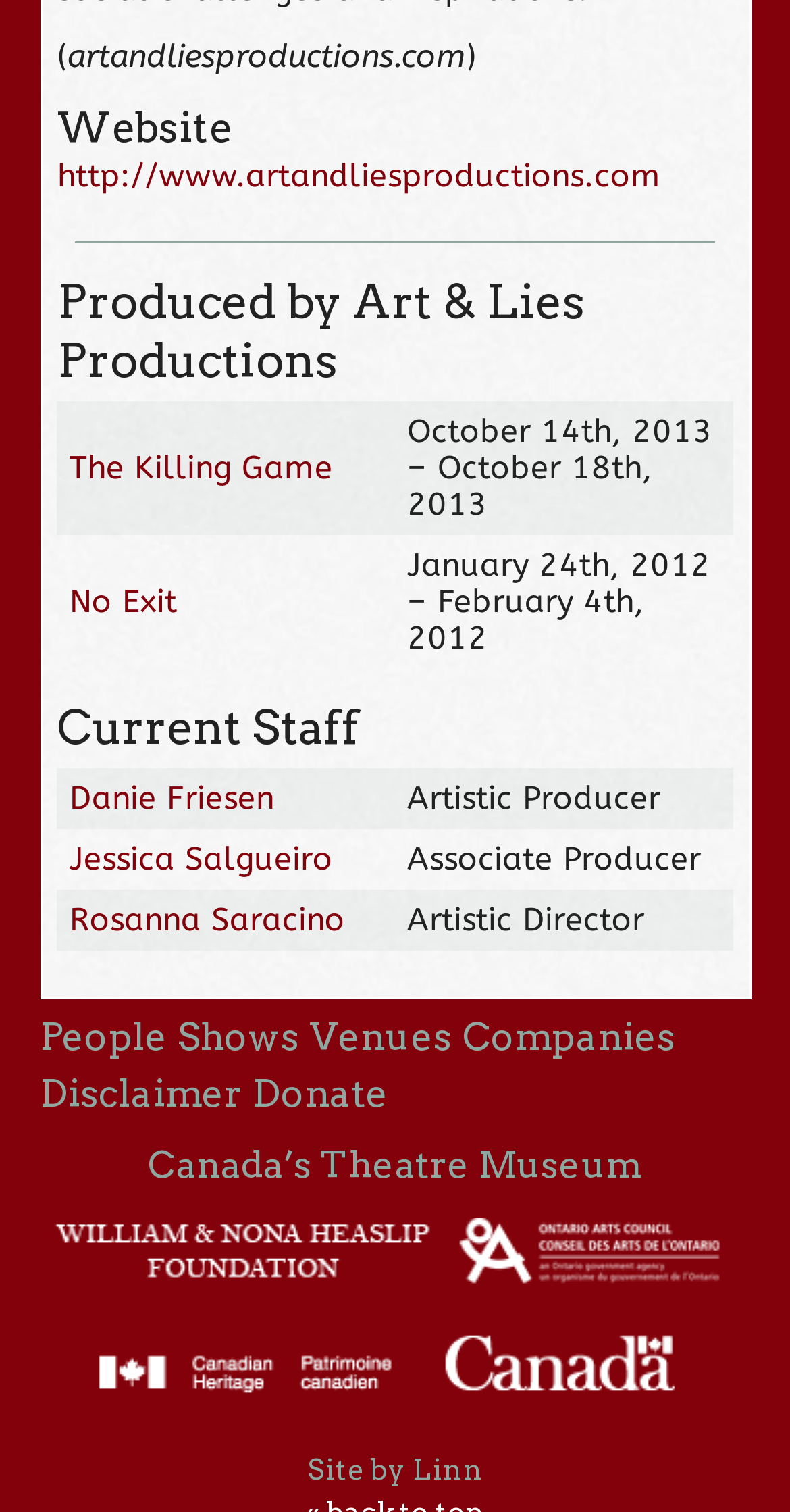Pinpoint the bounding box coordinates of the area that should be clicked to complete the following instruction: "Visit the website". The coordinates must be given as four float numbers between 0 and 1, i.e., [left, top, right, bottom].

[0.073, 0.104, 0.837, 0.128]